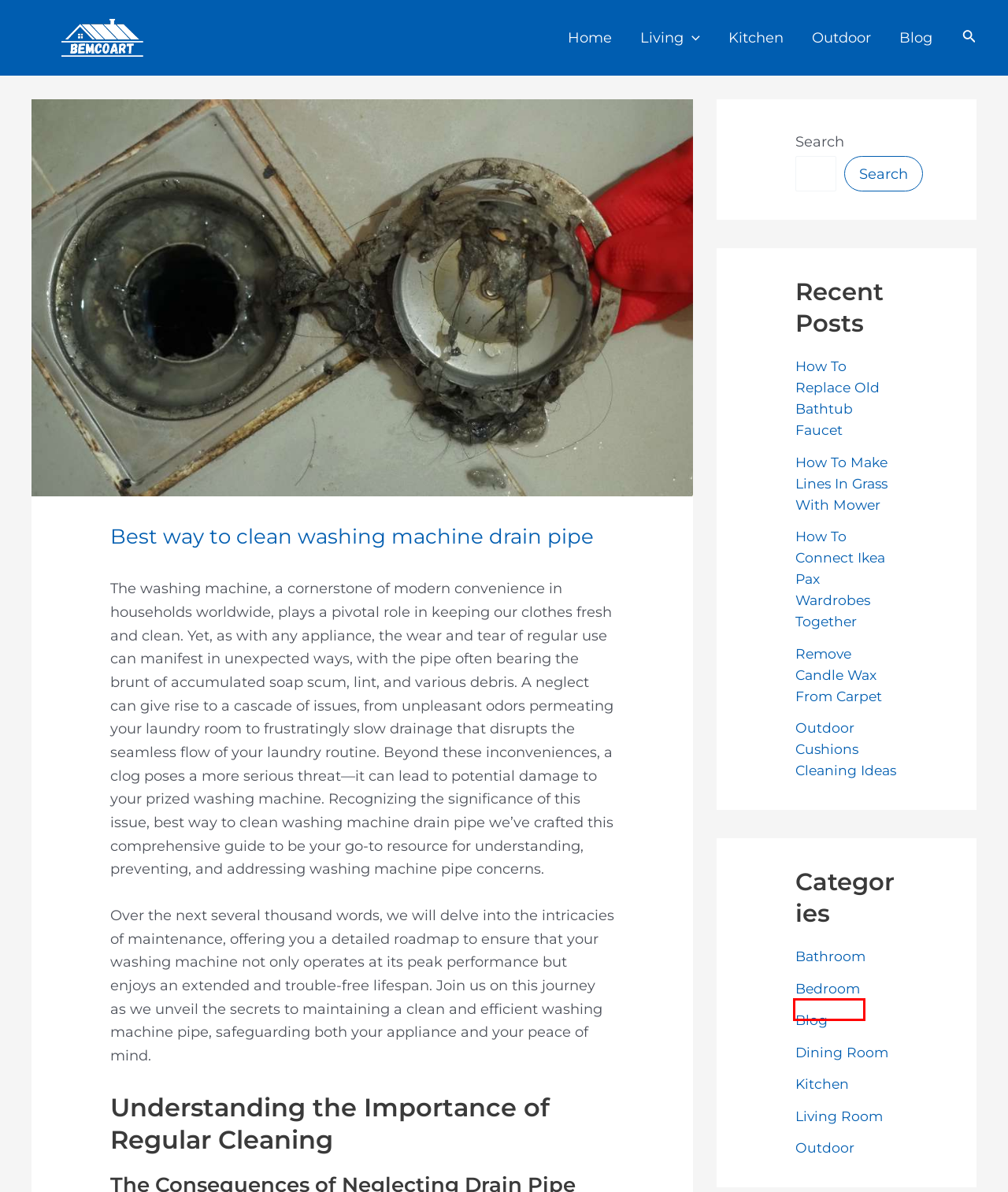After examining the screenshot of a webpage with a red bounding box, choose the most accurate webpage description that corresponds to the new page after clicking the element inside the red box. Here are the candidates:
A. - Decorate Your House Beautifully
B. Bathroom Archives -
C. Dining Room Archives -
D. Outdoor Archives -
E. How To Make Lines In Grass With Mower -
F. Outdoor Cushions Cleaning Ideas -
G. Bedroom Archives -
H. Blog Archives -

G